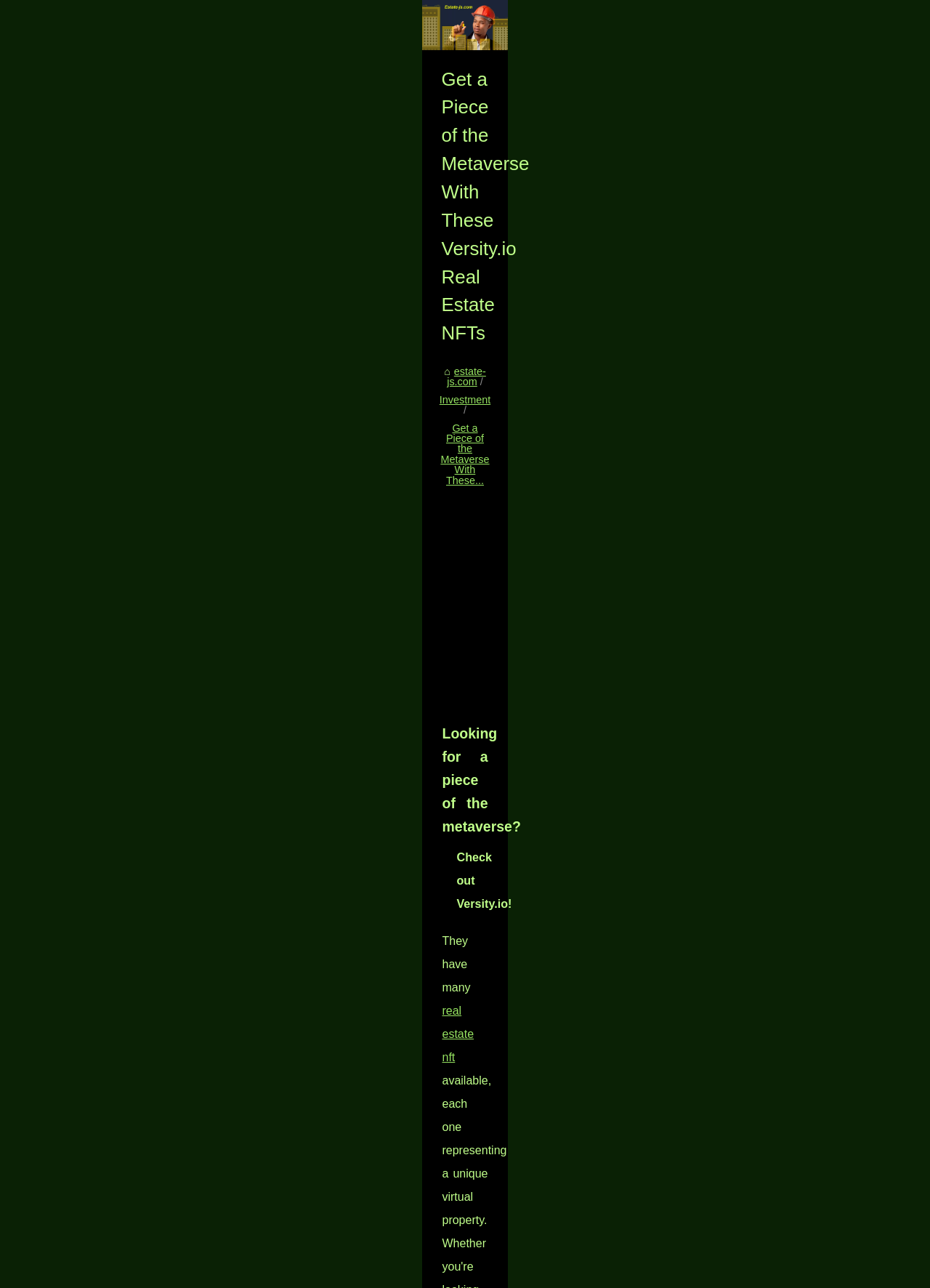Locate the bounding box of the UI element described by: "What Makes a European..." in the given webpage screenshot.

[0.75, 0.86, 0.938, 0.874]